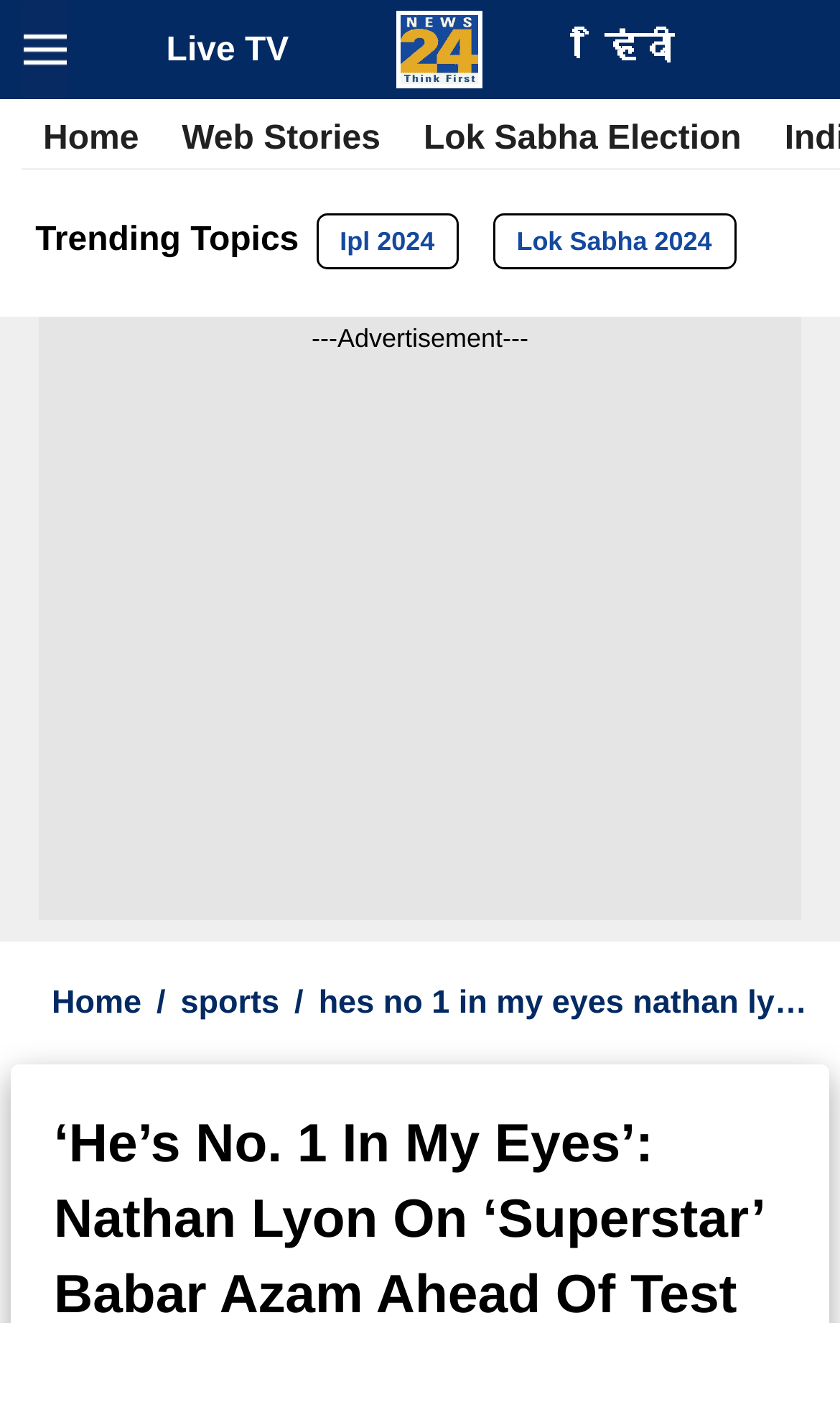Provide a thorough summary of the webpage.

The webpage appears to be a news article page, with a focus on cricket. The main title of the page reads "He's No. 1 In My Eyes': Nathan Lyon On Babar Azam Ahead Of Test Series". 

At the top left corner, there is a button to toggle navigation, accompanied by a hamburger menu icon. Next to it, on the top center, is the news24 logo. On the top right corner, there are links to "Live TV" and "हिंदी" (Hindi). 

Below the logo, there is a navigation menu with links to "Home", "Web Stories", and "Lok Sabha Election". Underneath the navigation menu, there is a section labeled "Trending Topics", which includes links to "Ipl 2024" and "Lok Sabha 2024". 

In the middle of the page, there is an advertisement section, marked by a horizontal line and the text "---Advertisement---". 

At the bottom of the page, there is another navigation menu with links to "Home" and a sports section, likely related to the article's content.